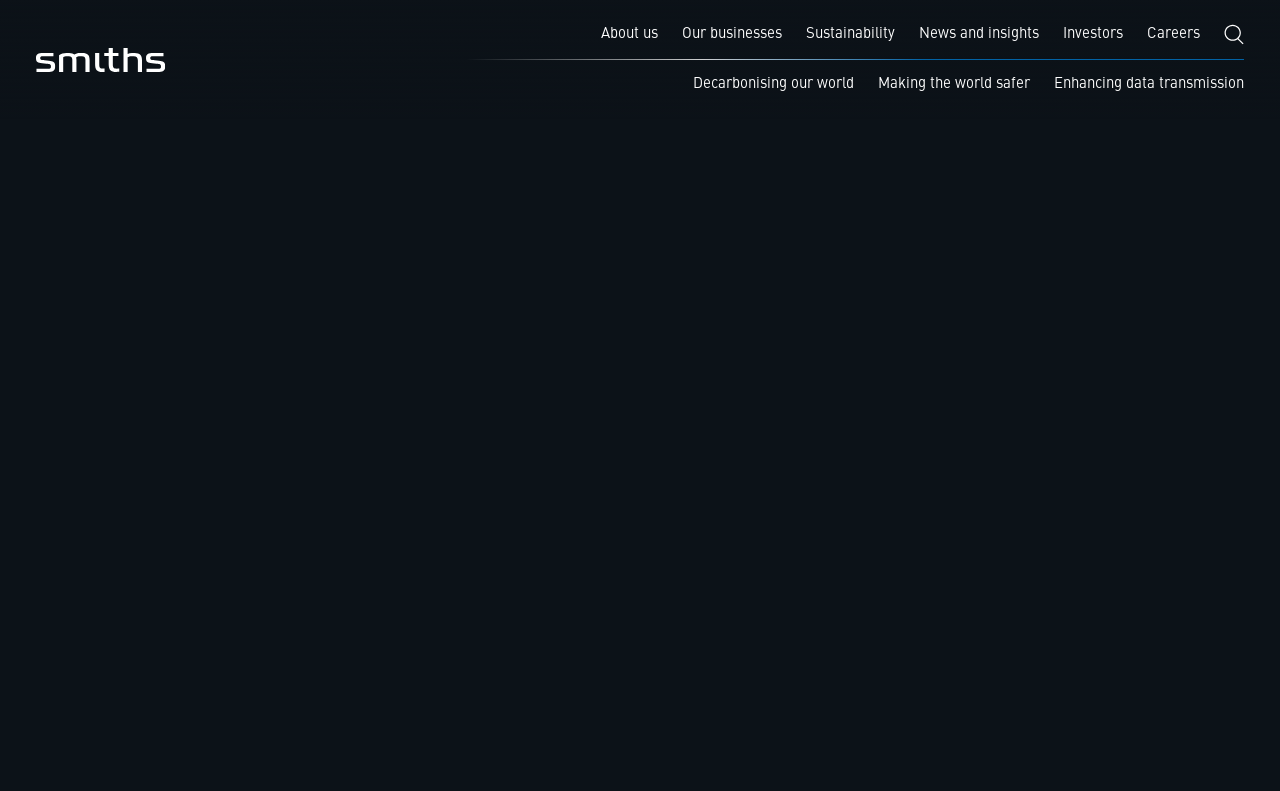Could you determine the bounding box coordinates of the clickable element to complete the instruction: "View Decarbonising our world"? Provide the coordinates as four float numbers between 0 and 1, i.e., [left, top, right, bottom].

[0.541, 0.094, 0.667, 0.12]